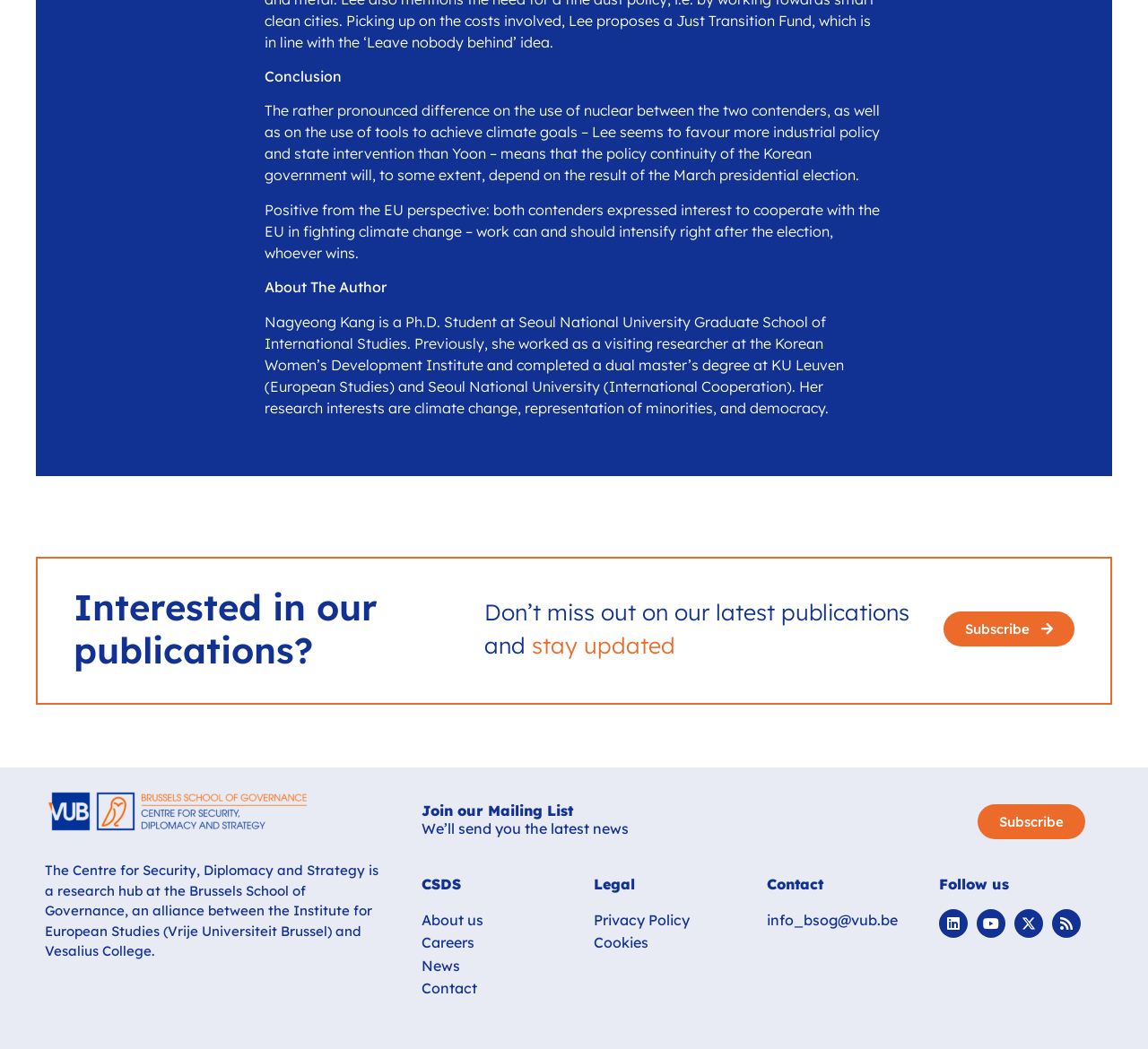Please provide a short answer using a single word or phrase for the question:
How many social media links are there?

3